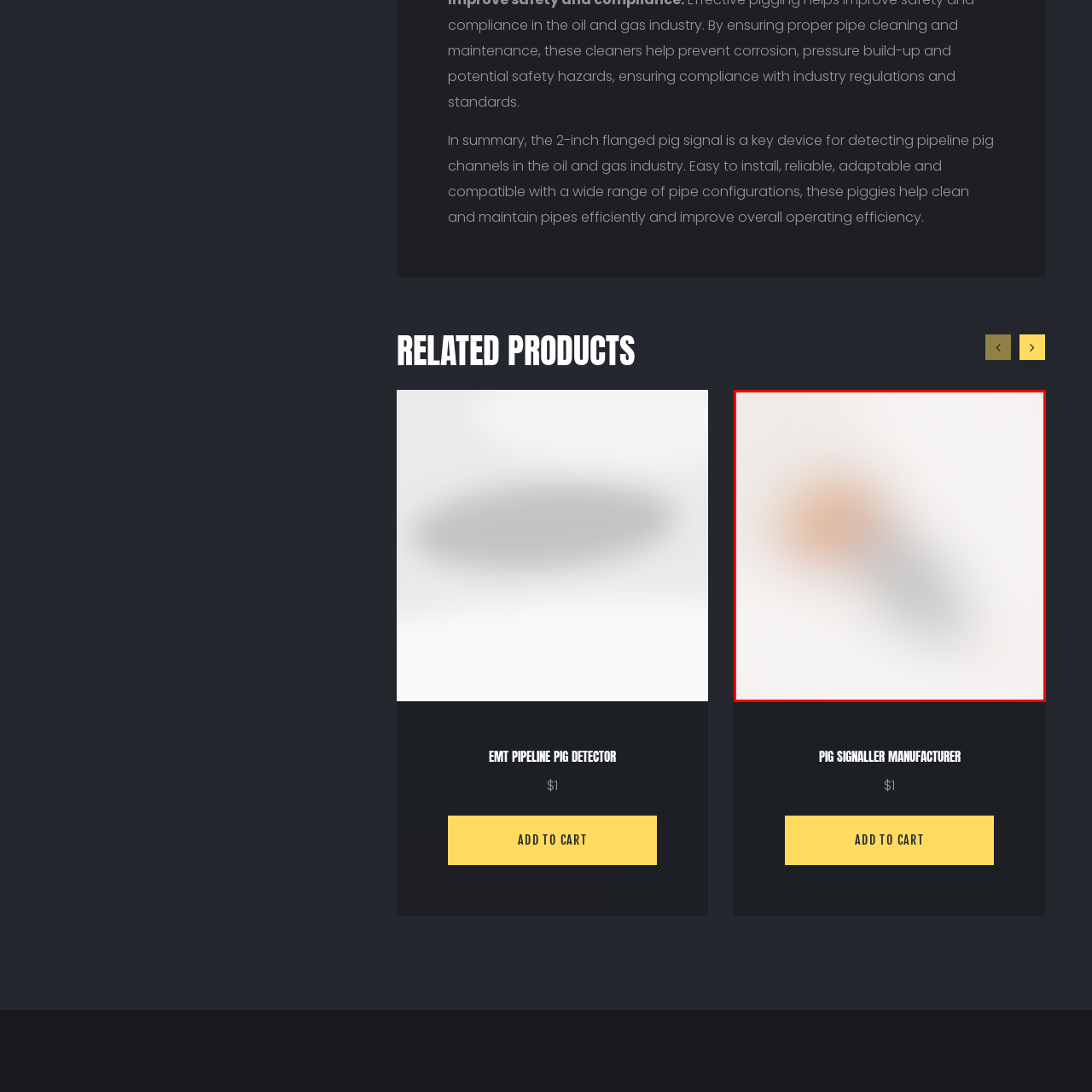Examine the red-bounded region in the image and describe it in detail.

The image features the "Pig Signaller," a critical device used in the oil and gas industry for detecting pipeline pig channels. This tool is essential for maintaining efficient pipeline operation and safety. It plays a crucial role in ensuring that pipelines are properly cleaned and maintained, thereby preventing issues such as corrosion and pressure buildup. The Pig Signaller is designed for easy installation and compatibility with various pipe configurations, contributing to overall operational efficiency in pipeline management.